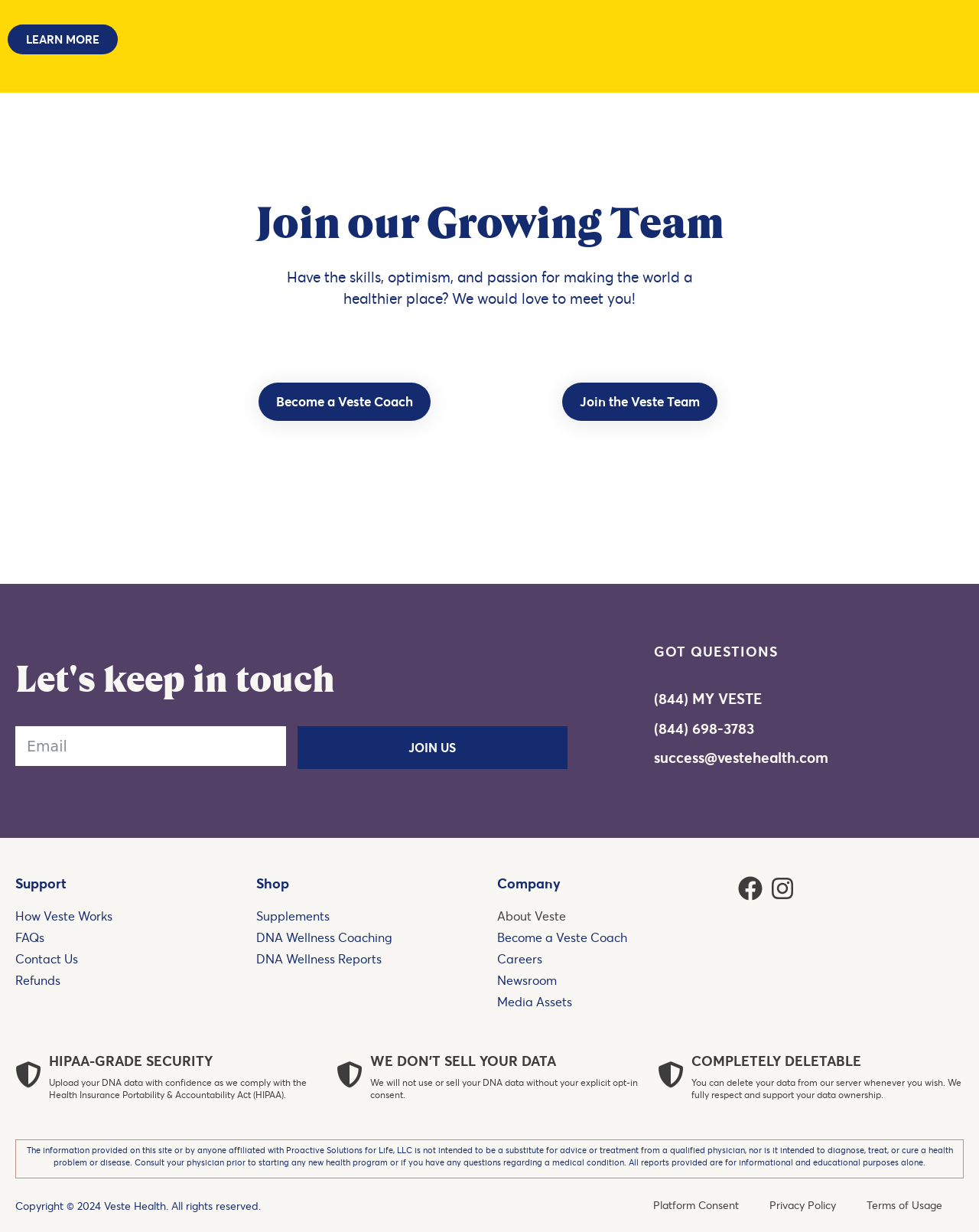Respond with a single word or phrase to the following question: How many ways are there to contact the company?

Four